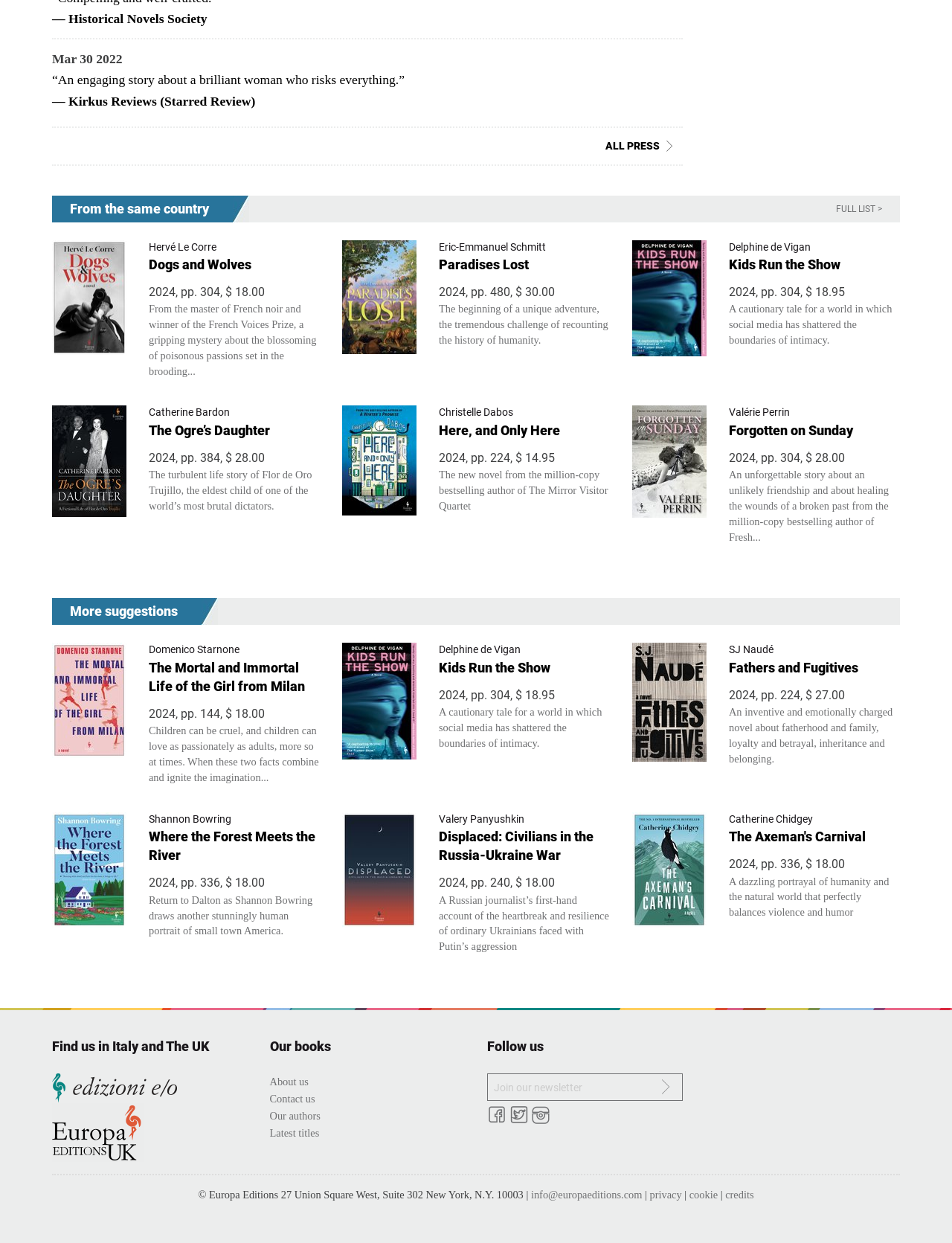Determine the bounding box coordinates of the region to click in order to accomplish the following instruction: "Check out 'The Ogre’s Daughter'". Provide the coordinates as four float numbers between 0 and 1, specifically [left, top, right, bottom].

[0.156, 0.338, 0.336, 0.354]